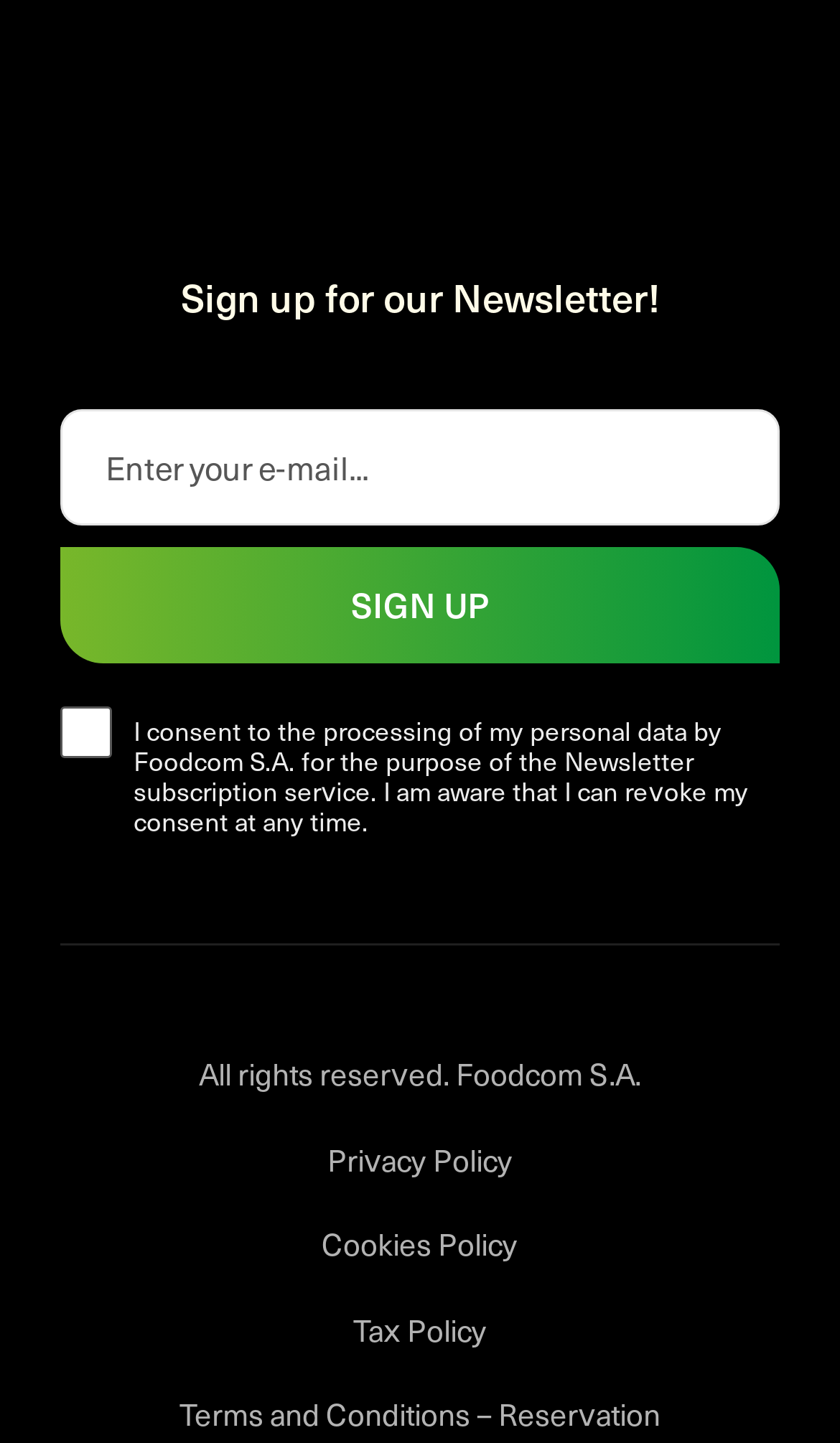What is the text above the email input field?
Offer a detailed and full explanation in response to the question.

The heading 'Sign up for our Newsletter!' is located above the email input field, indicating that the purpose of this section is to allow users to sign up for a newsletter.